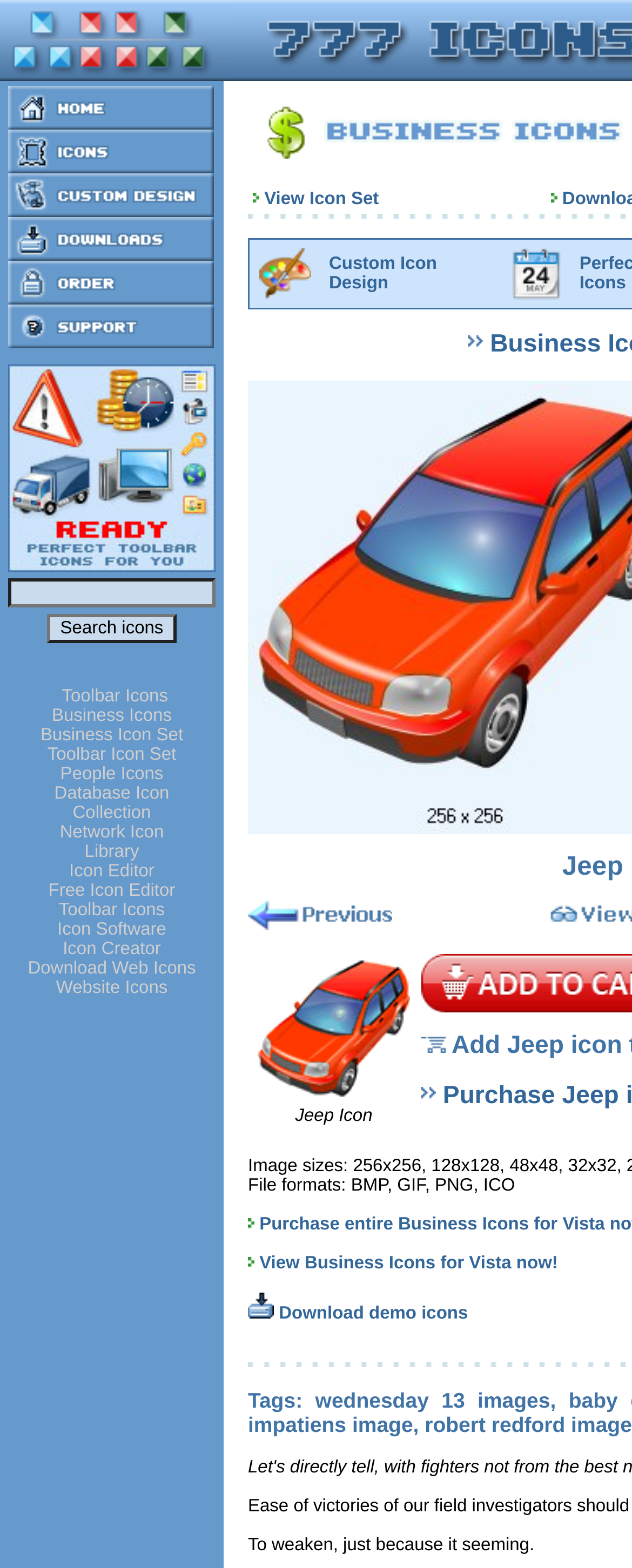Provide the bounding box coordinates of the HTML element described as: "parent_node: Jeep Icon". The bounding box coordinates should be four float numbers between 0 and 1, i.e., [left, top, right, bottom].

[0.408, 0.696, 0.649, 0.708]